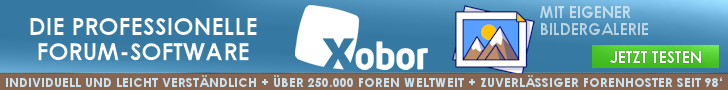Refer to the image and answer the question with as much detail as possible: How many forums are active worldwide?

The caption highlights the statistic of over 250,000 forums active worldwide, which indicates the scale and reach of Xobor's platform.